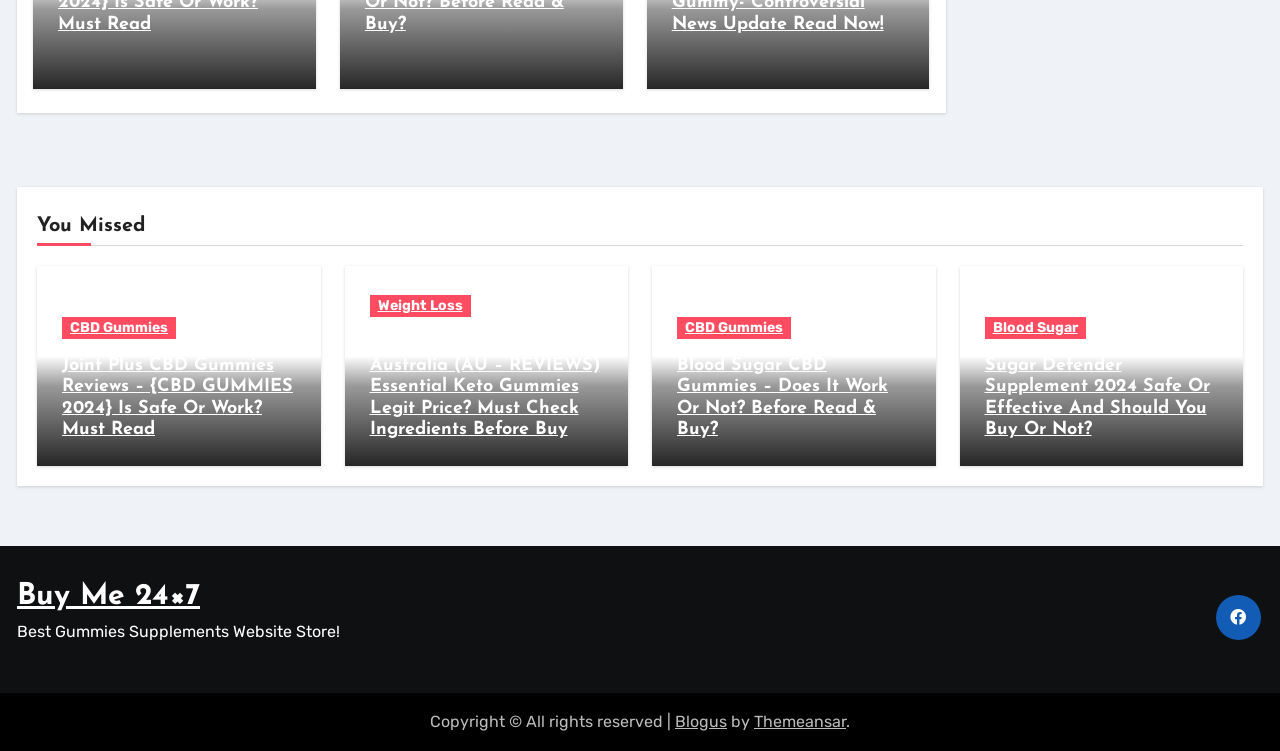How many links are there on the webpage?
Respond to the question with a single word or phrase according to the image.

Multiple